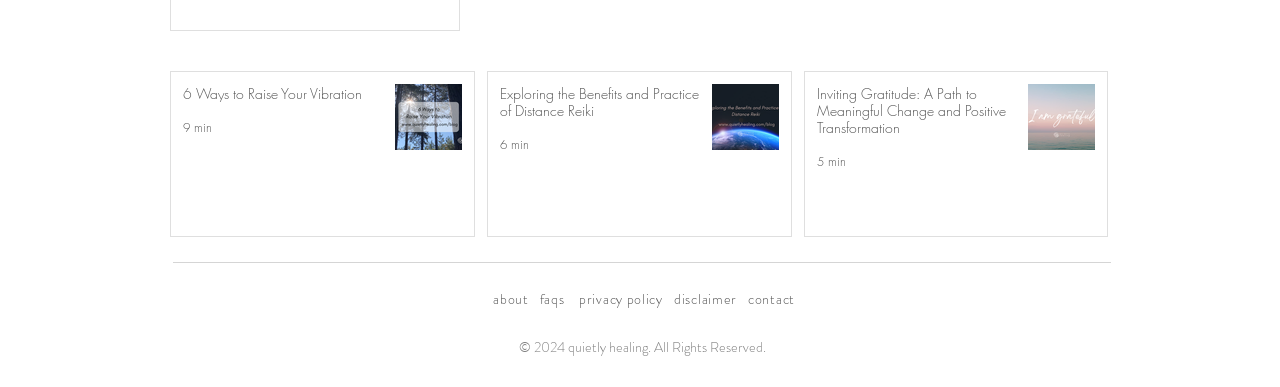From the webpage screenshot, predict the bounding box coordinates (top-left x, top-left y, bottom-right x, bottom-right y) for the UI element described here: aria-label="Facebook"

[0.749, 0.78, 0.774, 0.863]